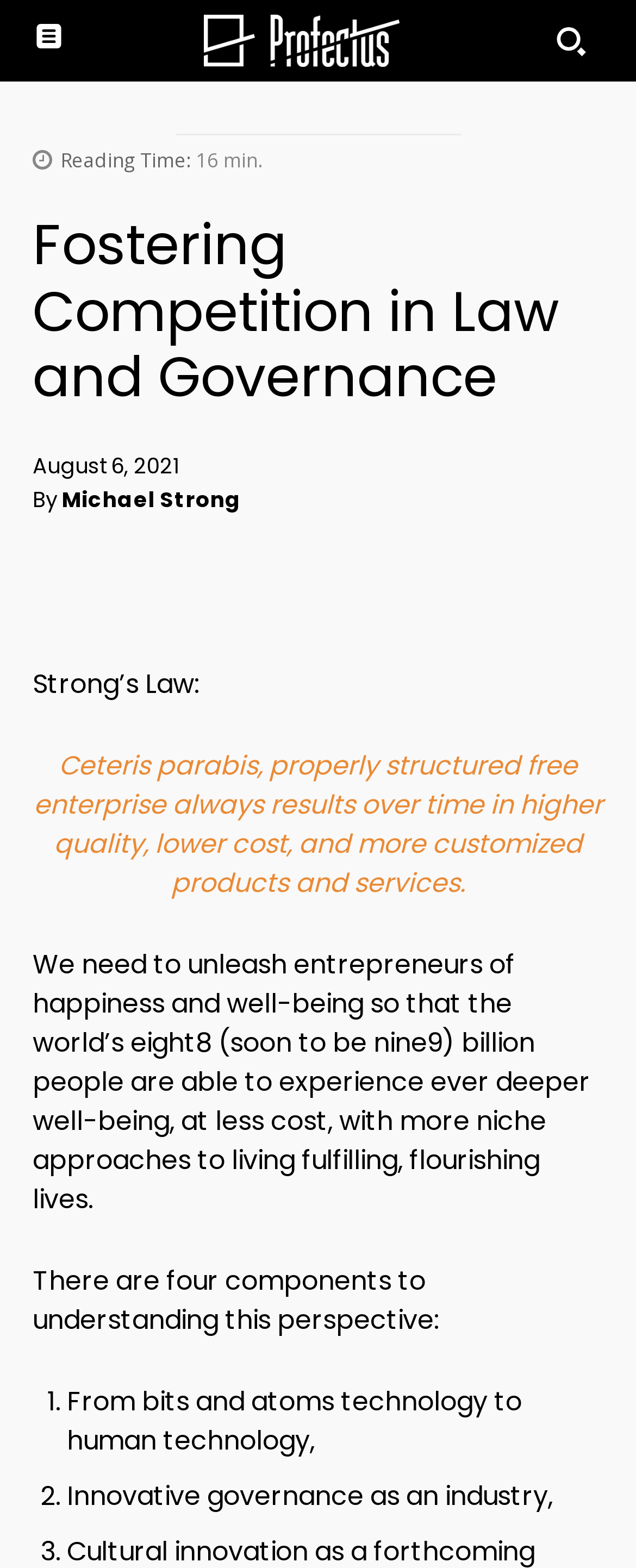Given the content of the image, can you provide a detailed answer to the question?
How many list markers are there in the article?

I found the list markers by looking at the list markers '1.' and '2.' which are adjacent to the static text describing the components of understanding the perspective.